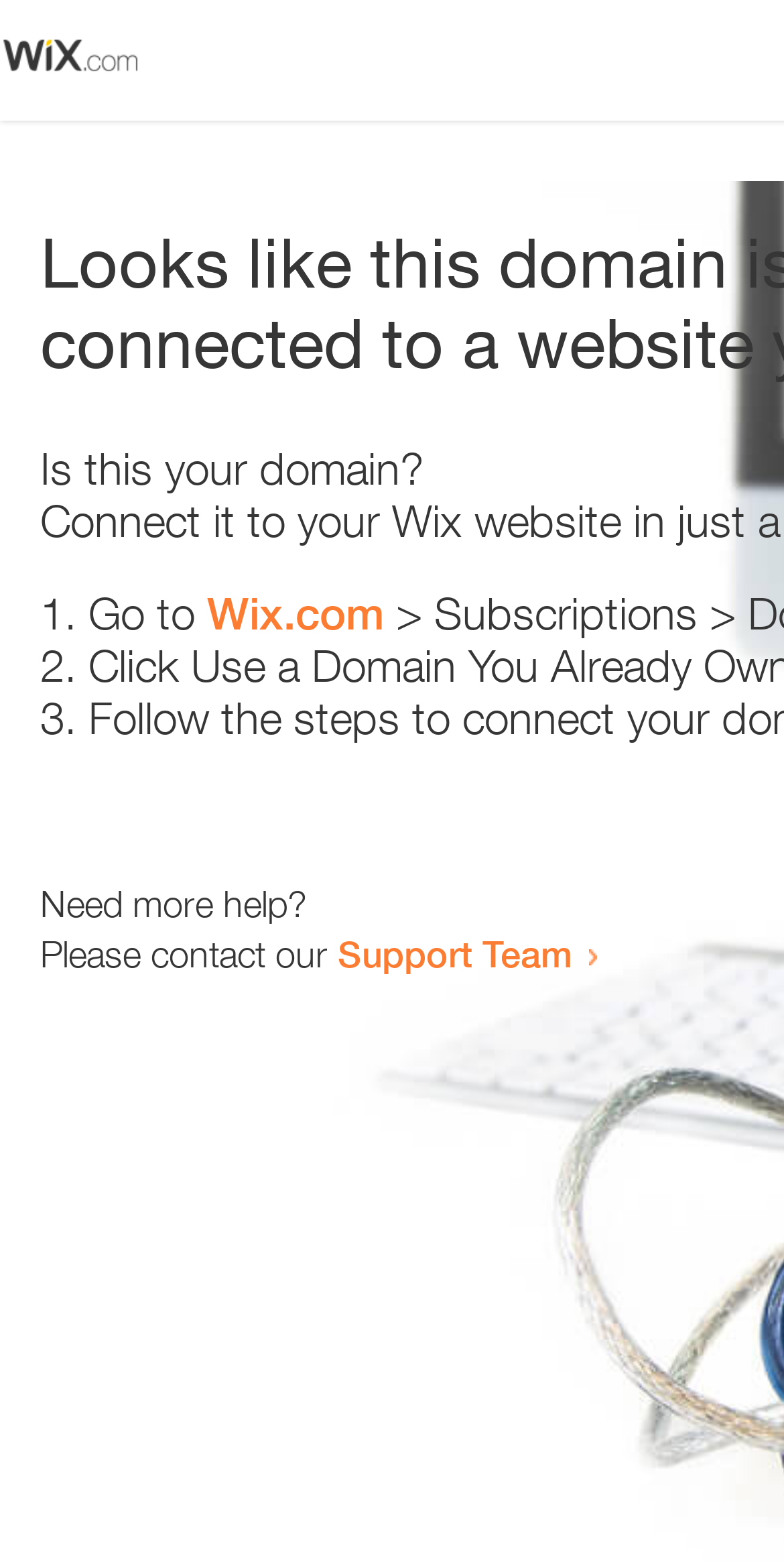Extract the bounding box coordinates for the HTML element that matches this description: "Support Team". The coordinates should be four float numbers between 0 and 1, i.e., [left, top, right, bottom].

[0.431, 0.596, 0.731, 0.624]